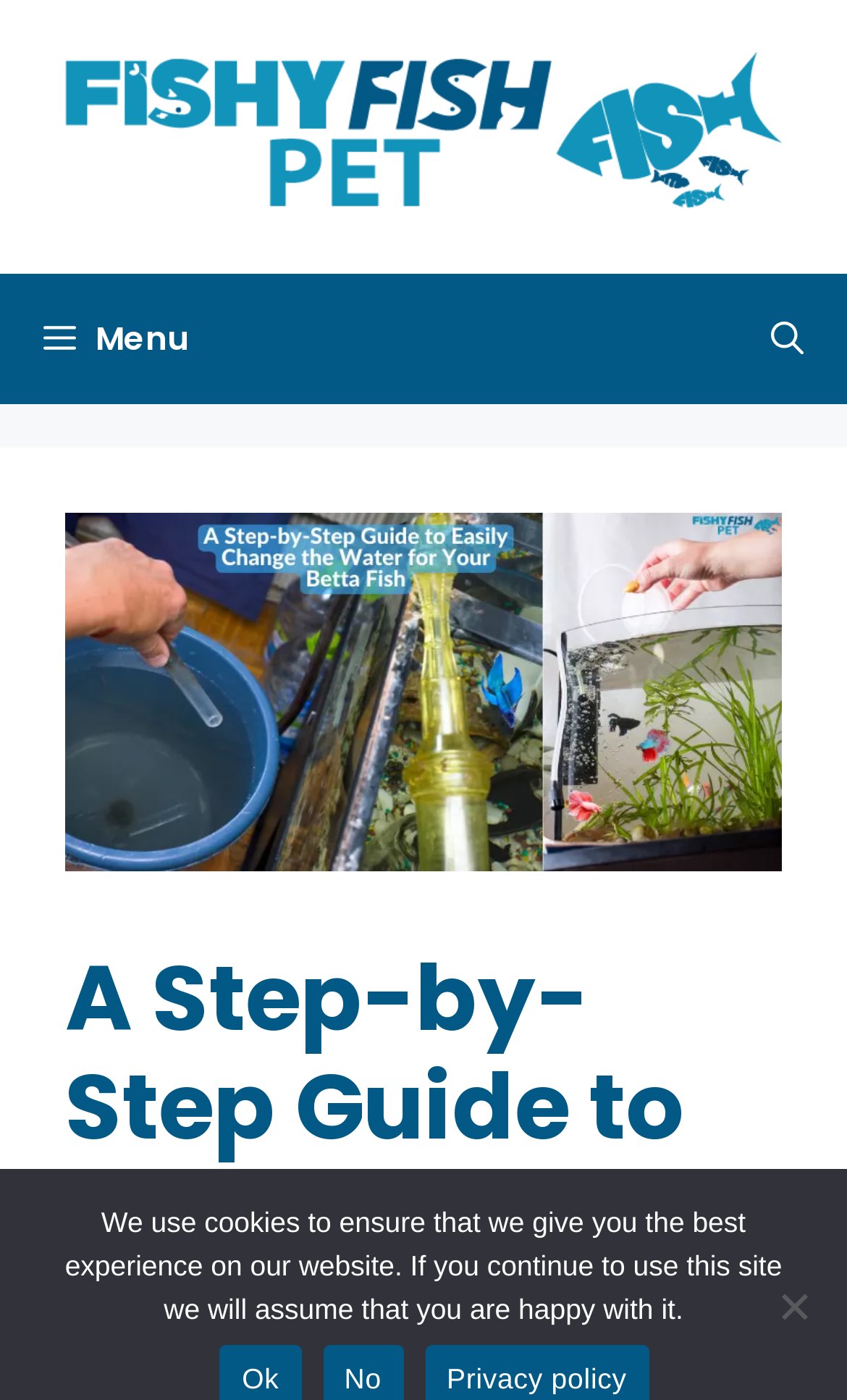Generate the text content of the main headline of the webpage.

A Step-by-Step Guide to Easily Change the Water for Your Betta Fish(2024)